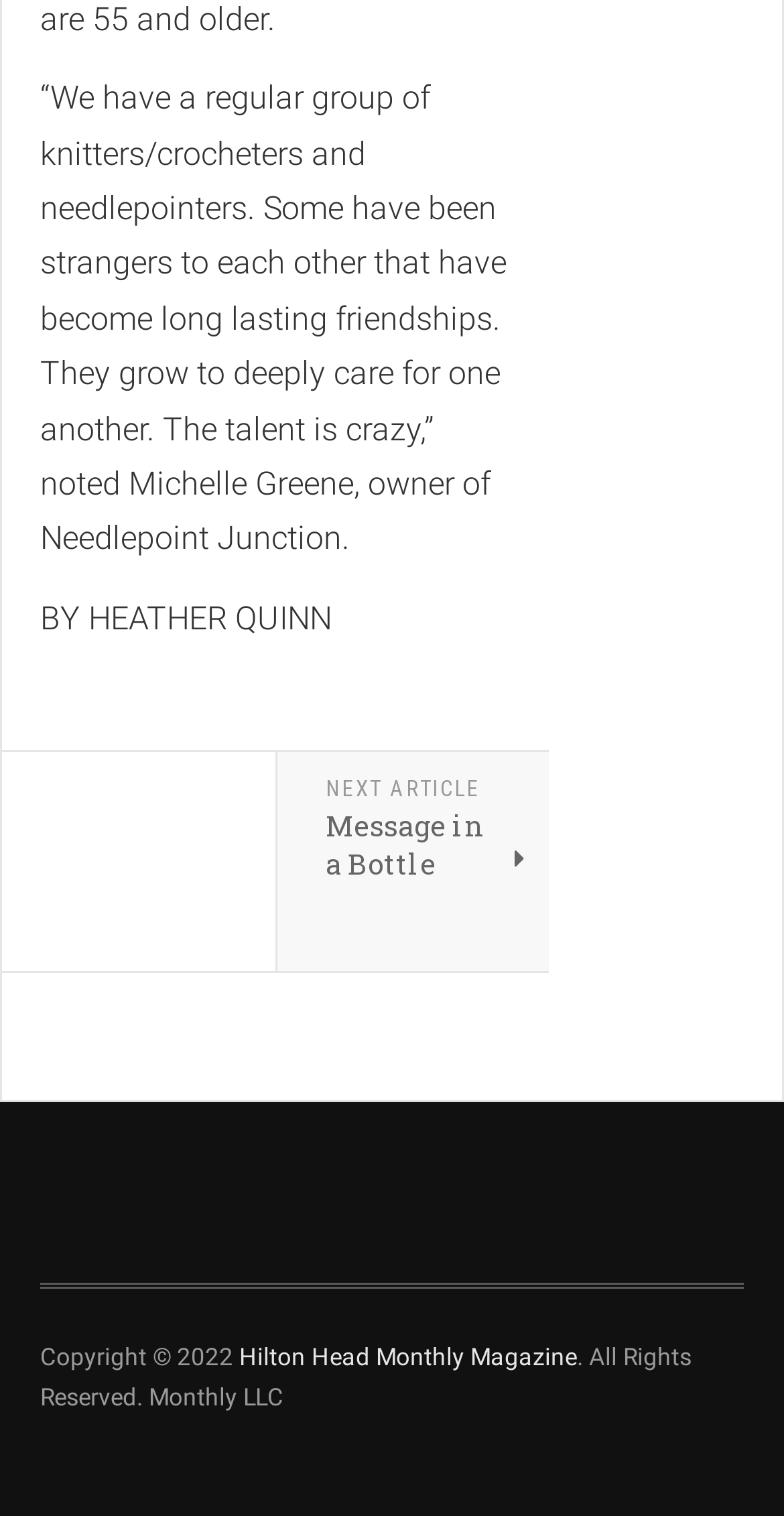What is the name of the magazine?
Answer with a single word or short phrase according to what you see in the image.

Hilton Head Monthly Magazine